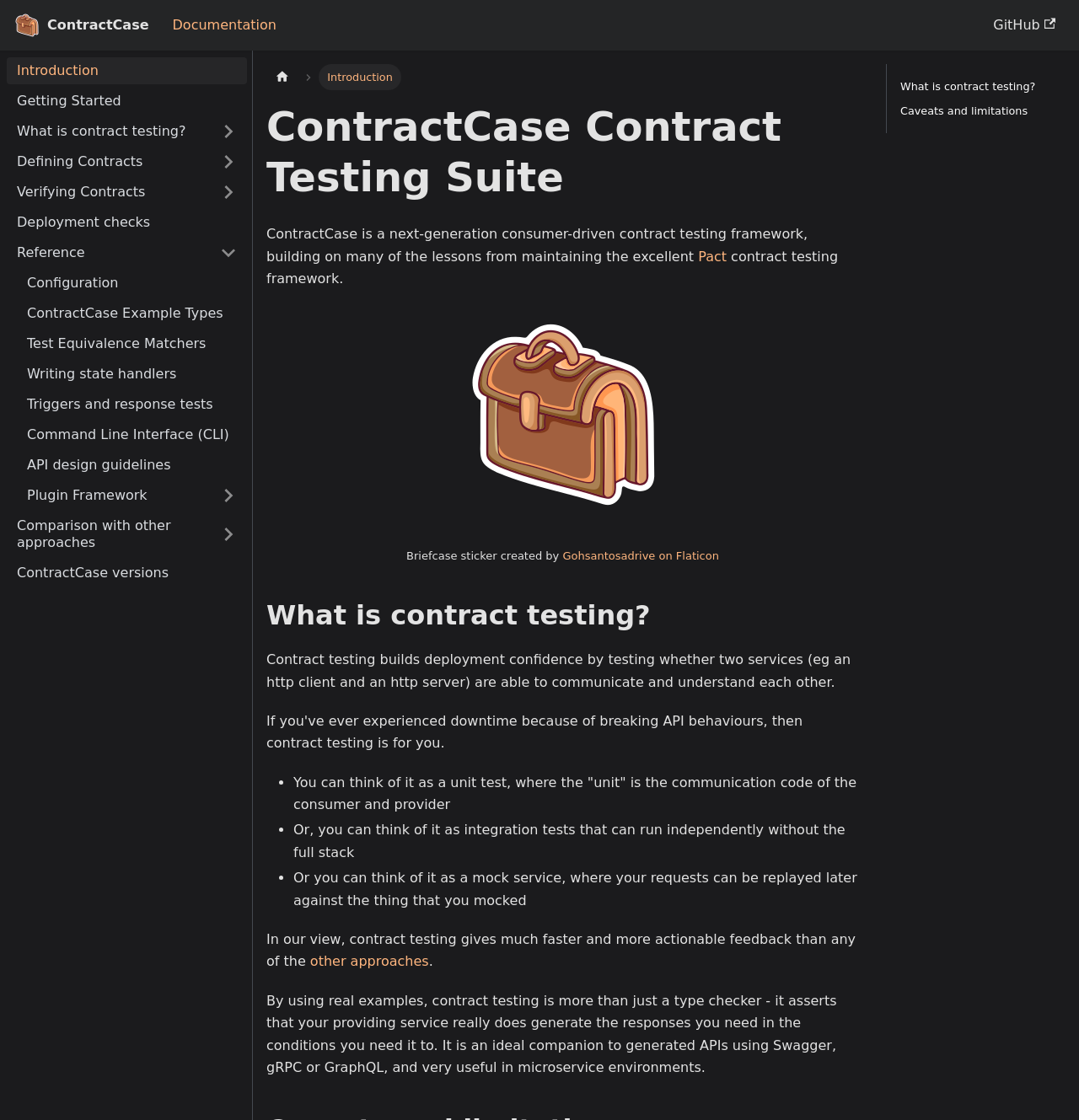Carefully examine the image and provide an in-depth answer to the question: What is the difference between contract testing and integration tests?

The webpage states that contract testing can be thought of as integration tests that can run independently without the full stack. This implies that contract testing is a more isolated and focused form of testing compared to integration tests.